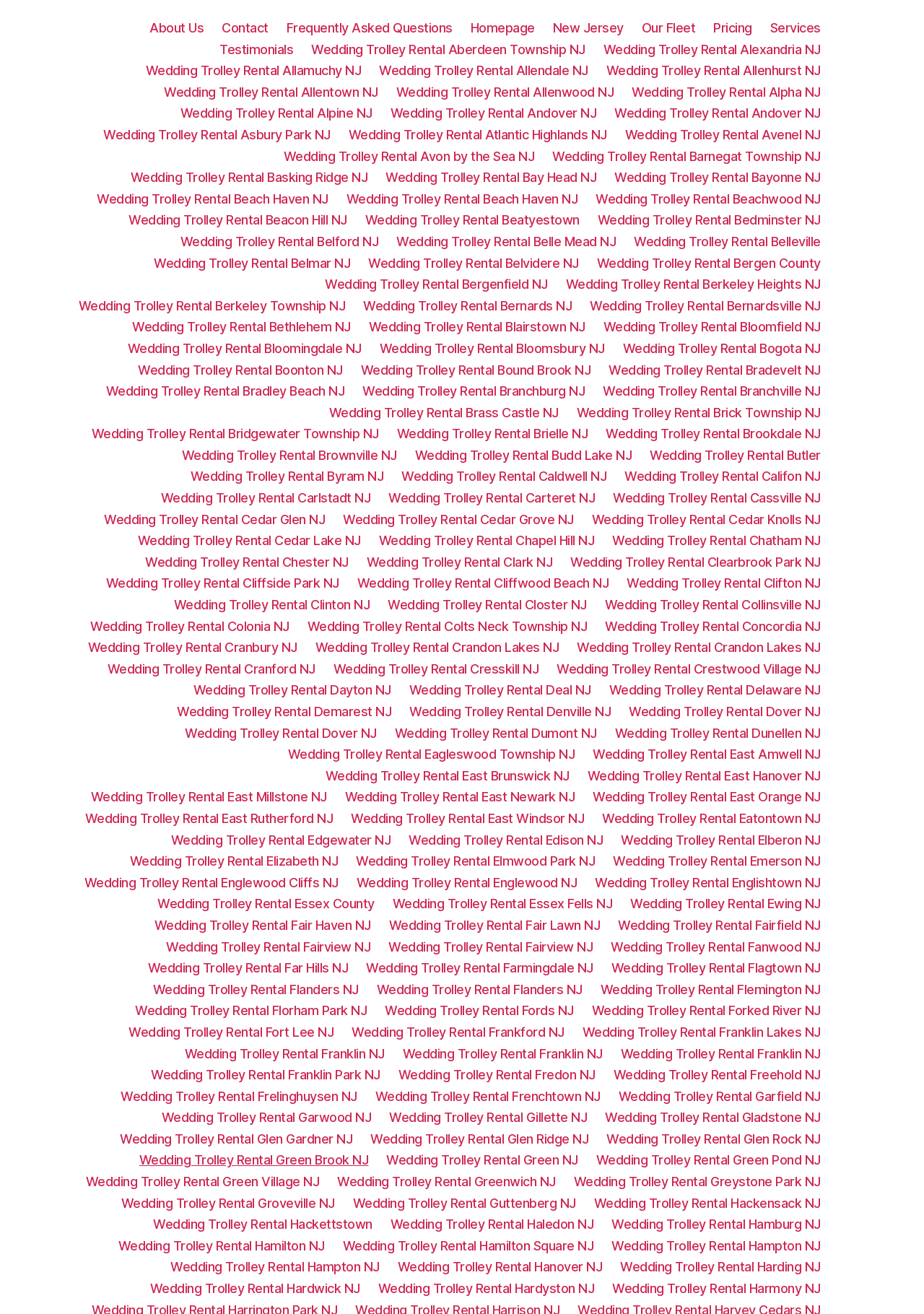Find the bounding box coordinates of the element you need to click on to perform this action: 'Learn more about Our Fleet'. The coordinates should be represented by four float values between 0 and 1, in the format [left, top, right, bottom].

[0.694, 0.015, 0.753, 0.027]